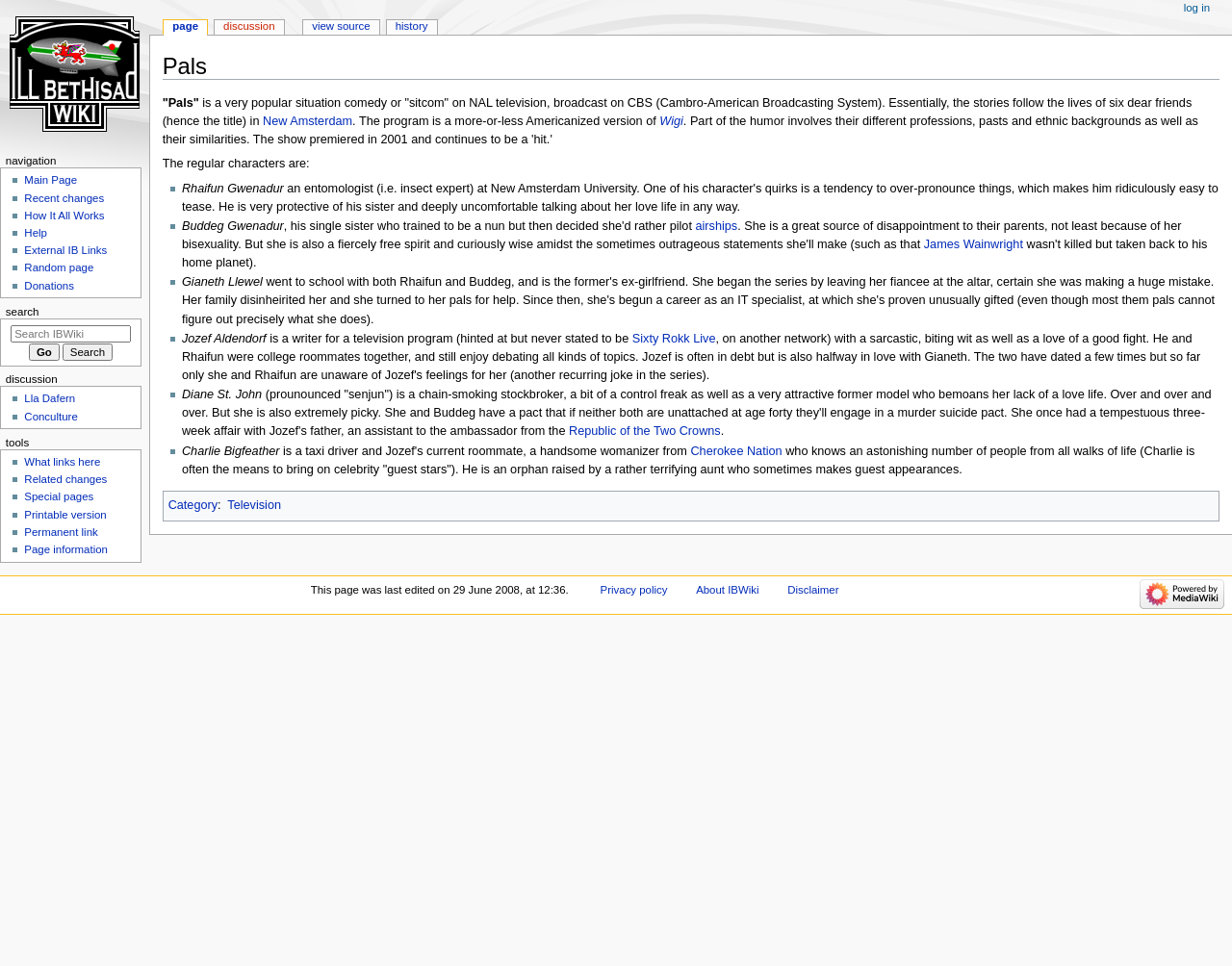Please identify the bounding box coordinates of the element I should click to complete this instruction: 'Log in'. The coordinates should be given as four float numbers between 0 and 1, like this: [left, top, right, bottom].

[0.961, 0.002, 0.982, 0.016]